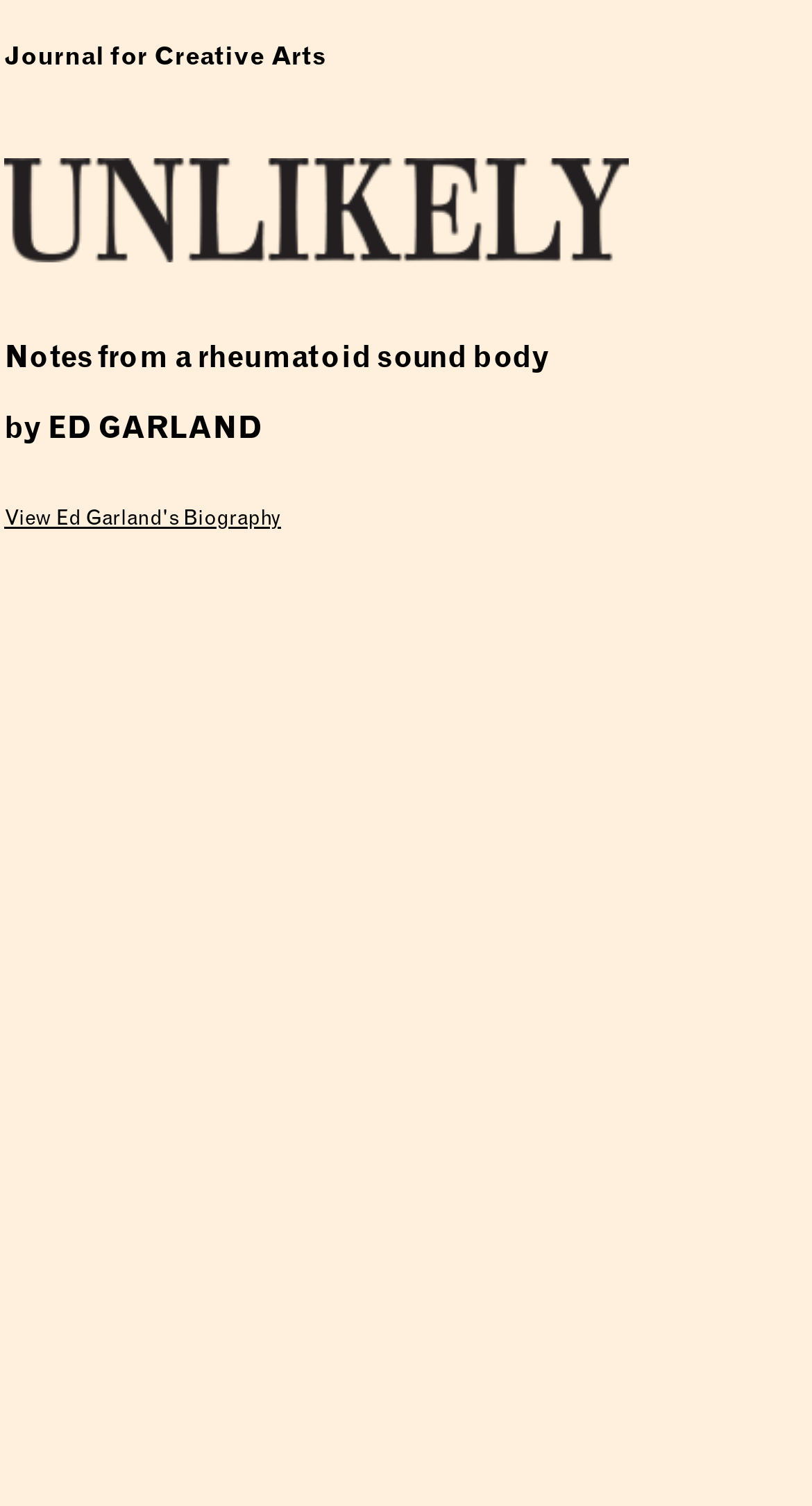Is there a biography available for the author?
Use the image to give a comprehensive and detailed response to the question.

There is a link 'View Ed Garland's Biography' below the author's name, which suggests that a biography is available for the author.